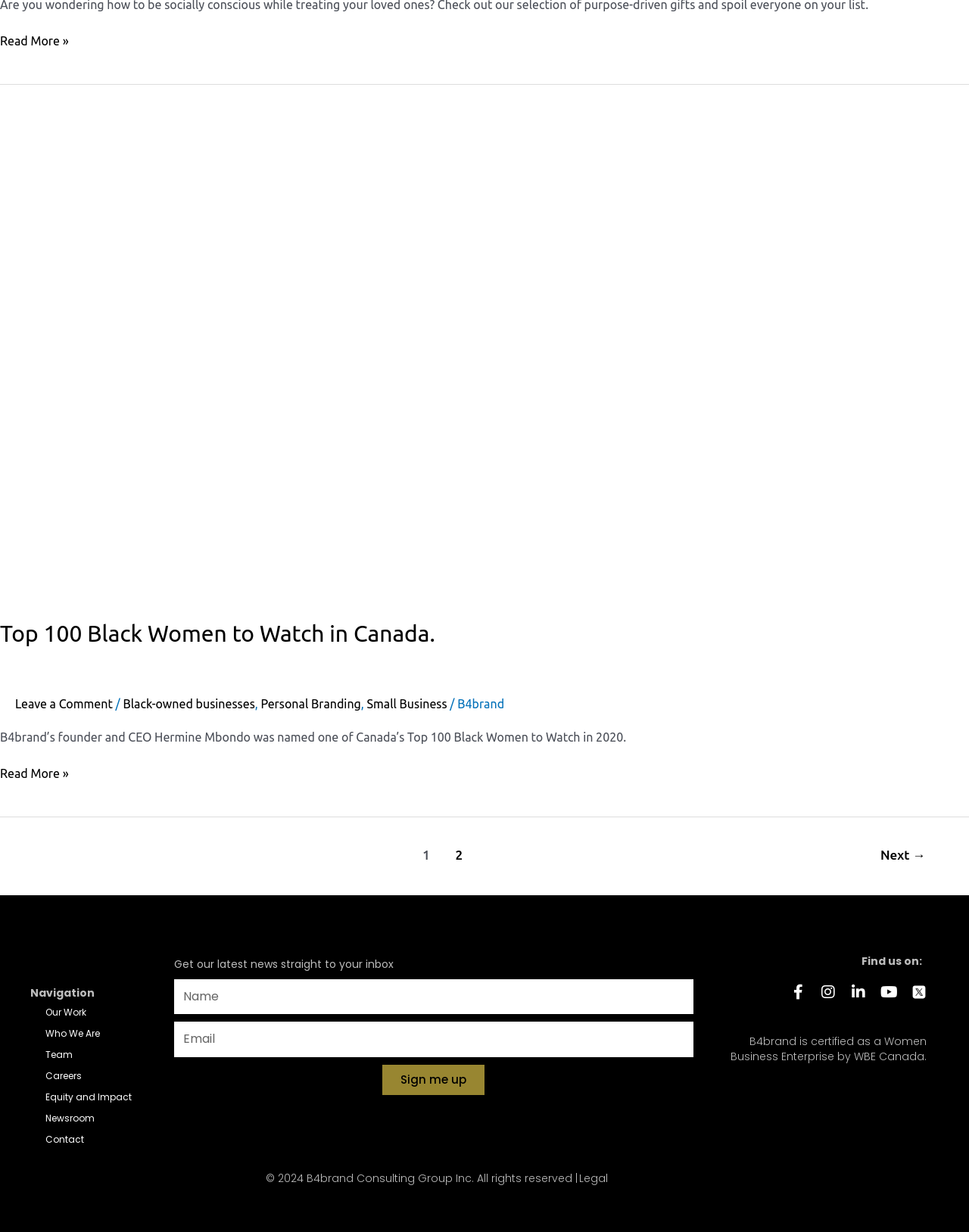Locate the bounding box coordinates of the element that needs to be clicked to carry out the instruction: "Click on the 'Top 100 Black Women to Watch in Canada.' link". The coordinates should be given as four float numbers ranging from 0 to 1, i.e., [left, top, right, bottom].

[0.0, 0.503, 0.449, 0.524]